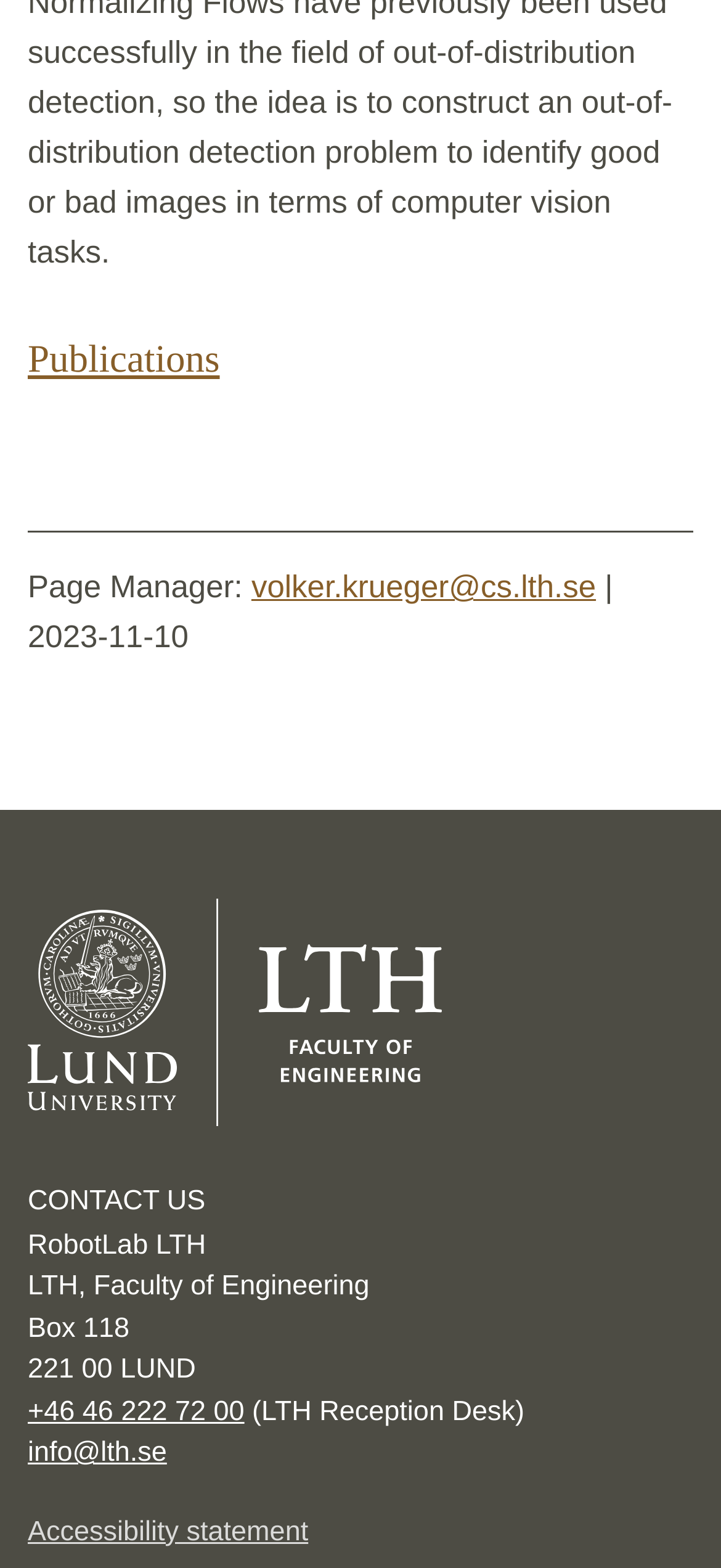Determine the bounding box coordinates of the UI element described below. Use the format (top-left x, top-left y, bottom-right x, bottom-right y) with floating point numbers between 0 and 1: Accessibility statement

[0.038, 0.96, 0.962, 0.996]